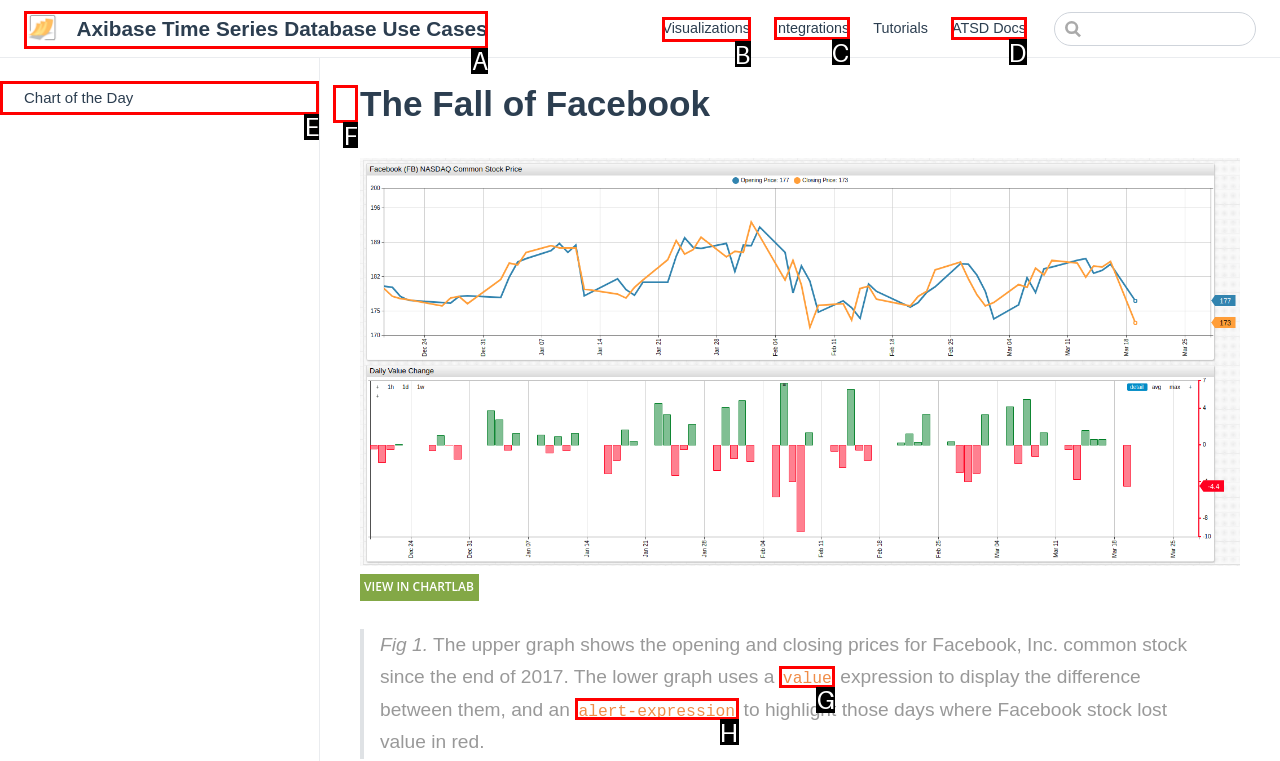Tell me the letter of the UI element I should click to accomplish the task: View Chart of the Day based on the choices provided in the screenshot.

E